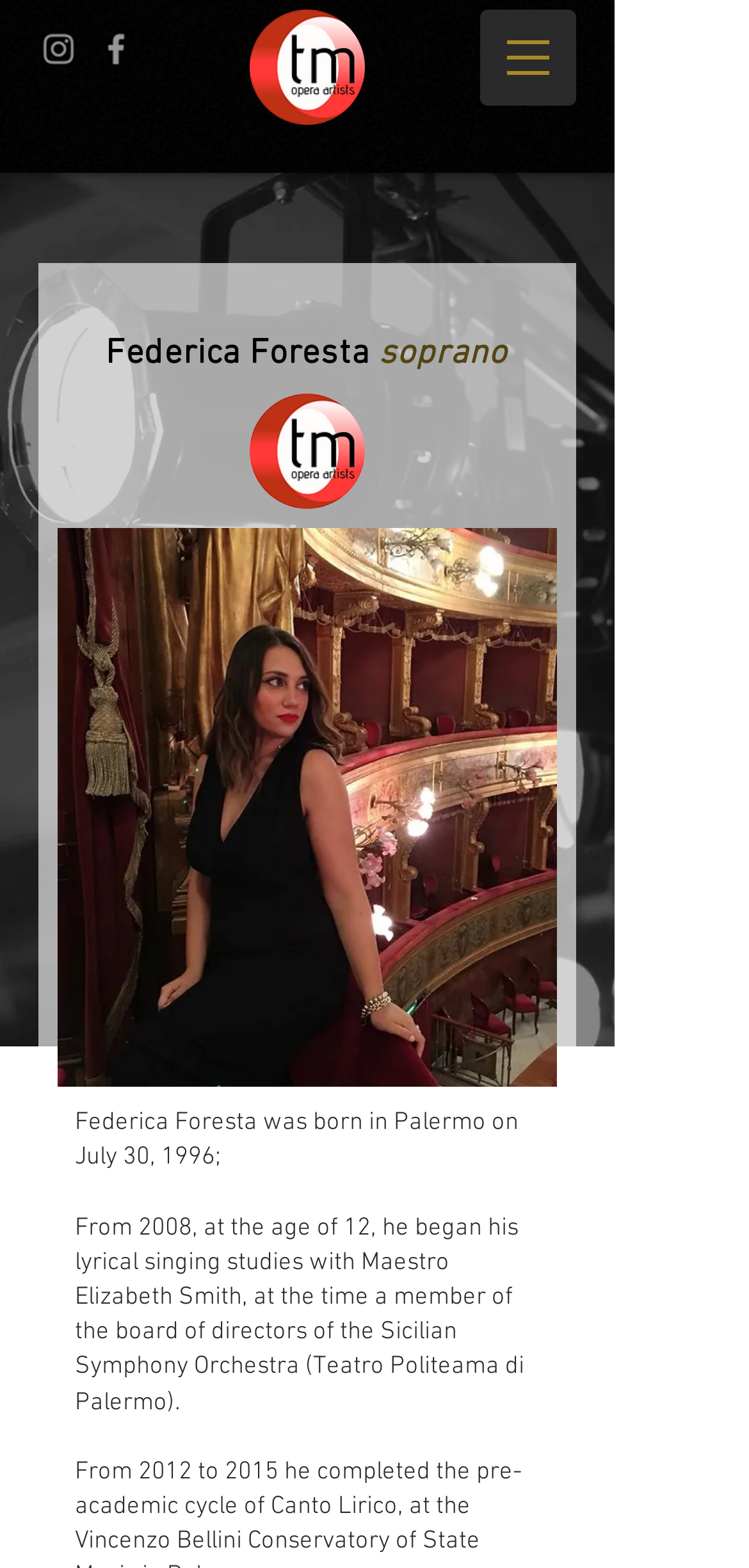Respond to the following question using a concise word or phrase: 
What is the name of the orchestra associated with Federica Foresta's singing teacher?

Sicilian Symphony Orchestra